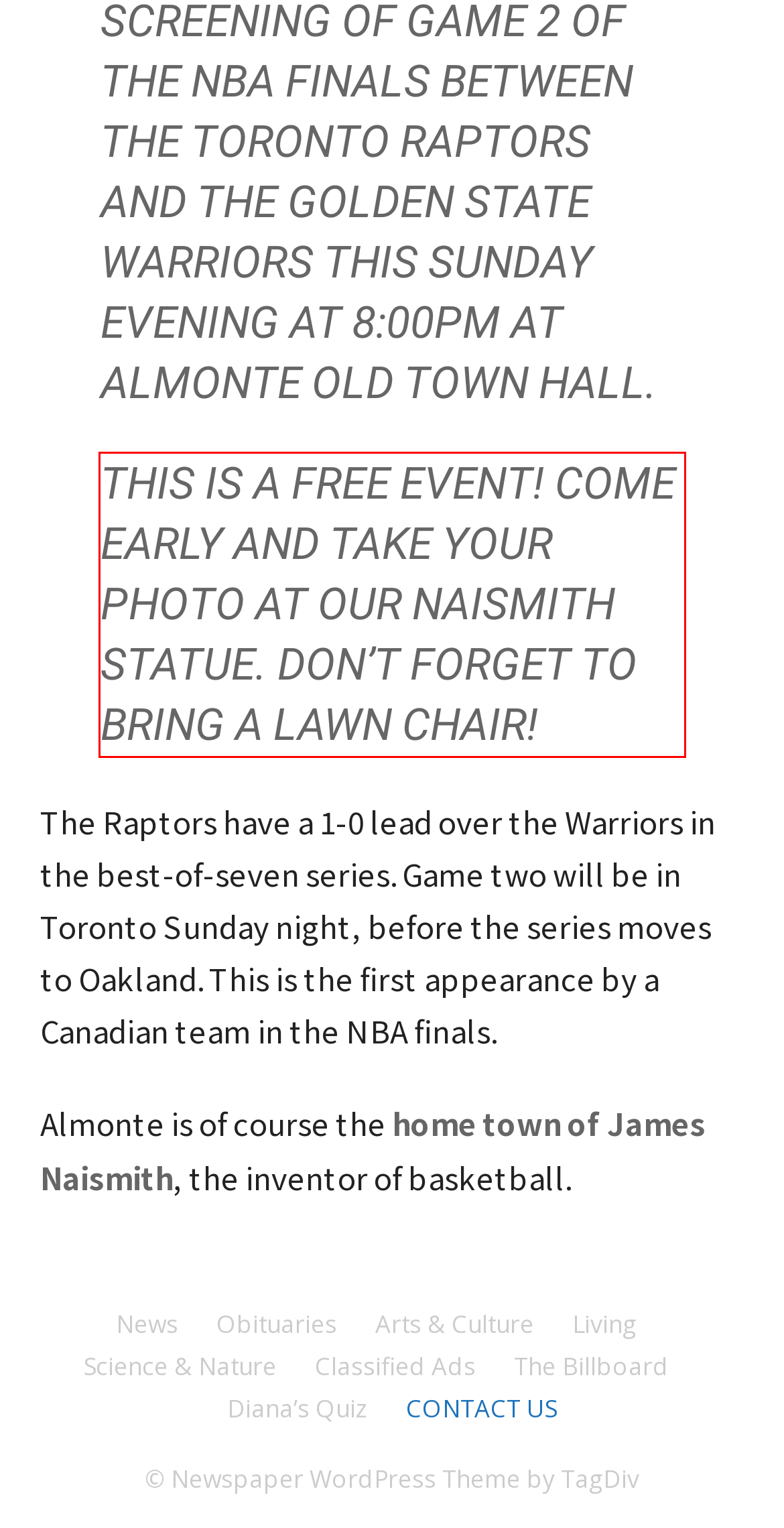Observe the screenshot of the webpage that includes a red rectangle bounding box. Conduct OCR on the content inside this red bounding box and generate the text.

THIS IS A FREE EVENT! COME EARLY AND TAKE YOUR PHOTO AT OUR NAISMITH STATUE. DON’T FORGET TO BRING A LAWN CHAIR!